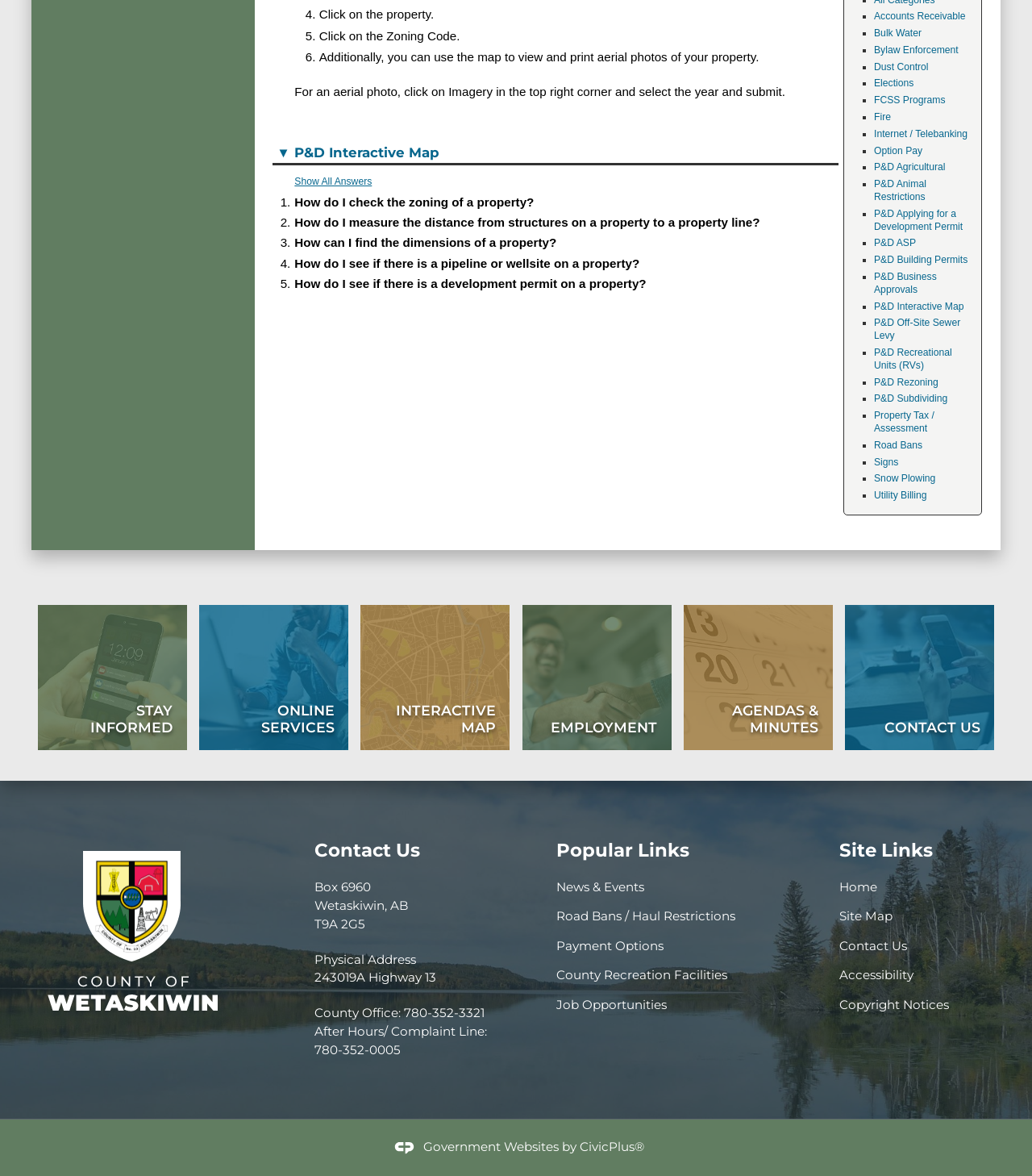Identify the bounding box of the UI component described as: "Road Bans / Haul Restrictions".

[0.539, 0.773, 0.713, 0.786]